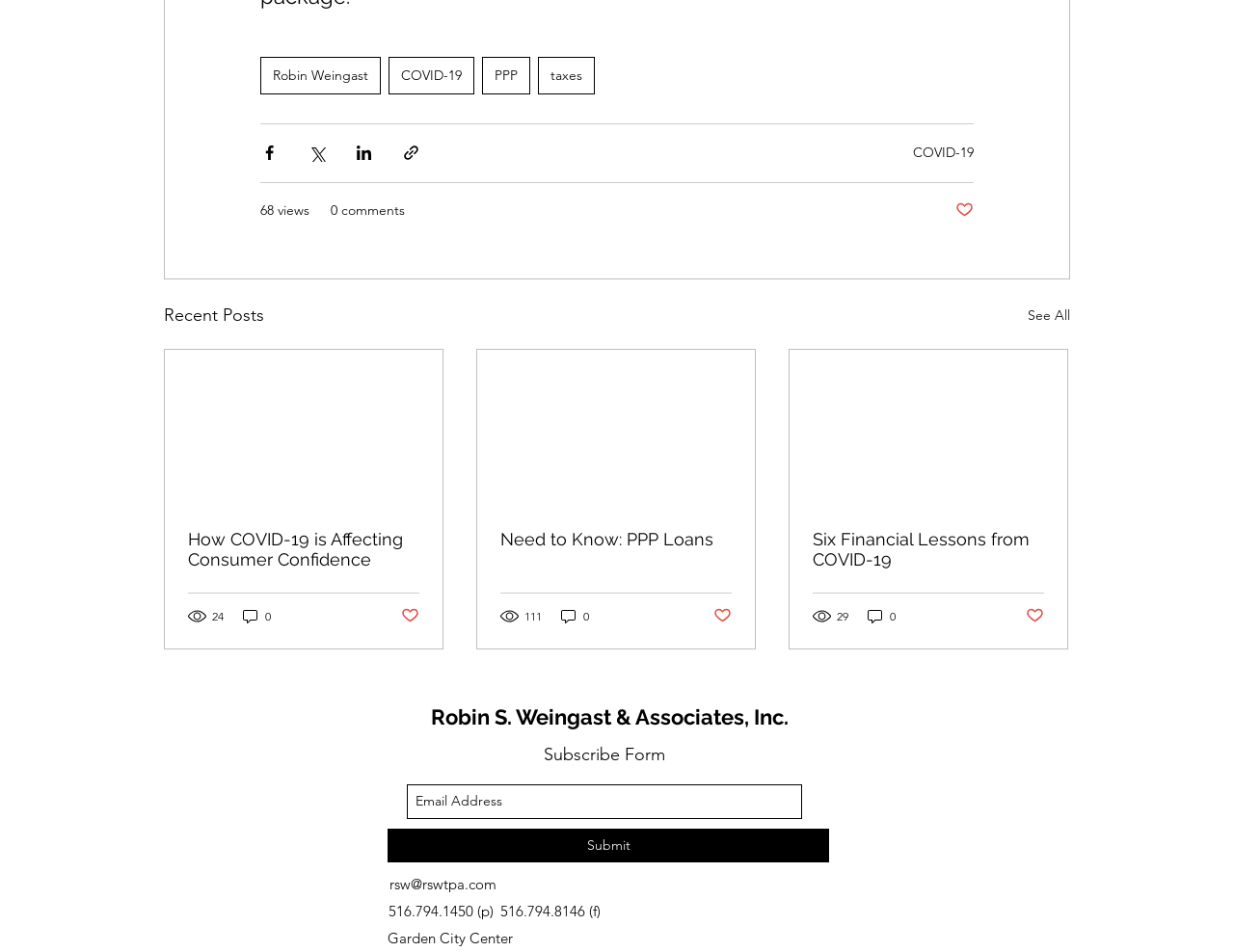Please answer the following question using a single word or phrase: 
What is the purpose of the 'Subscribe Form'?

To subscribe to a newsletter